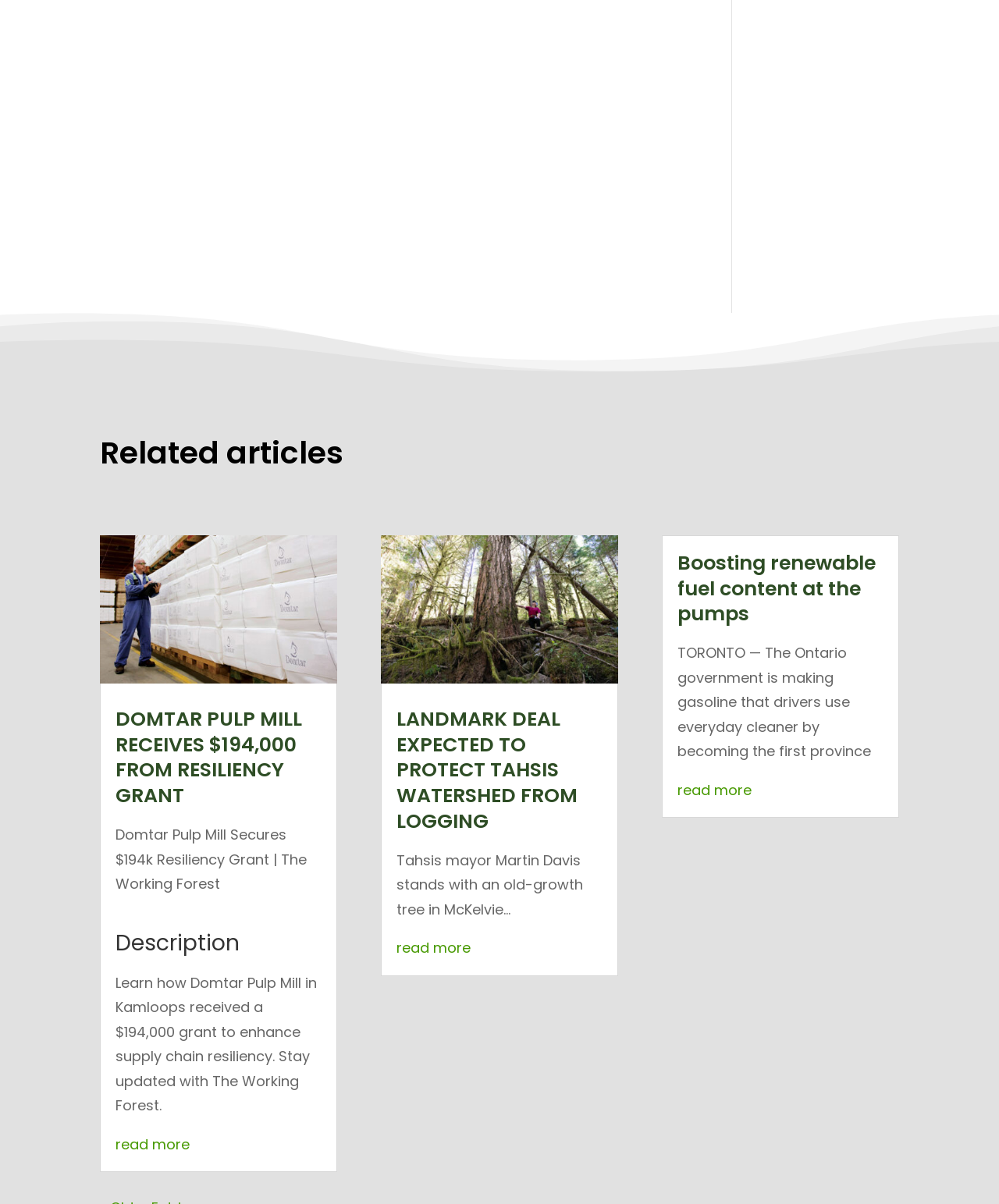How many 'read more' links are on this webpage? Please answer the question using a single word or phrase based on the image.

3